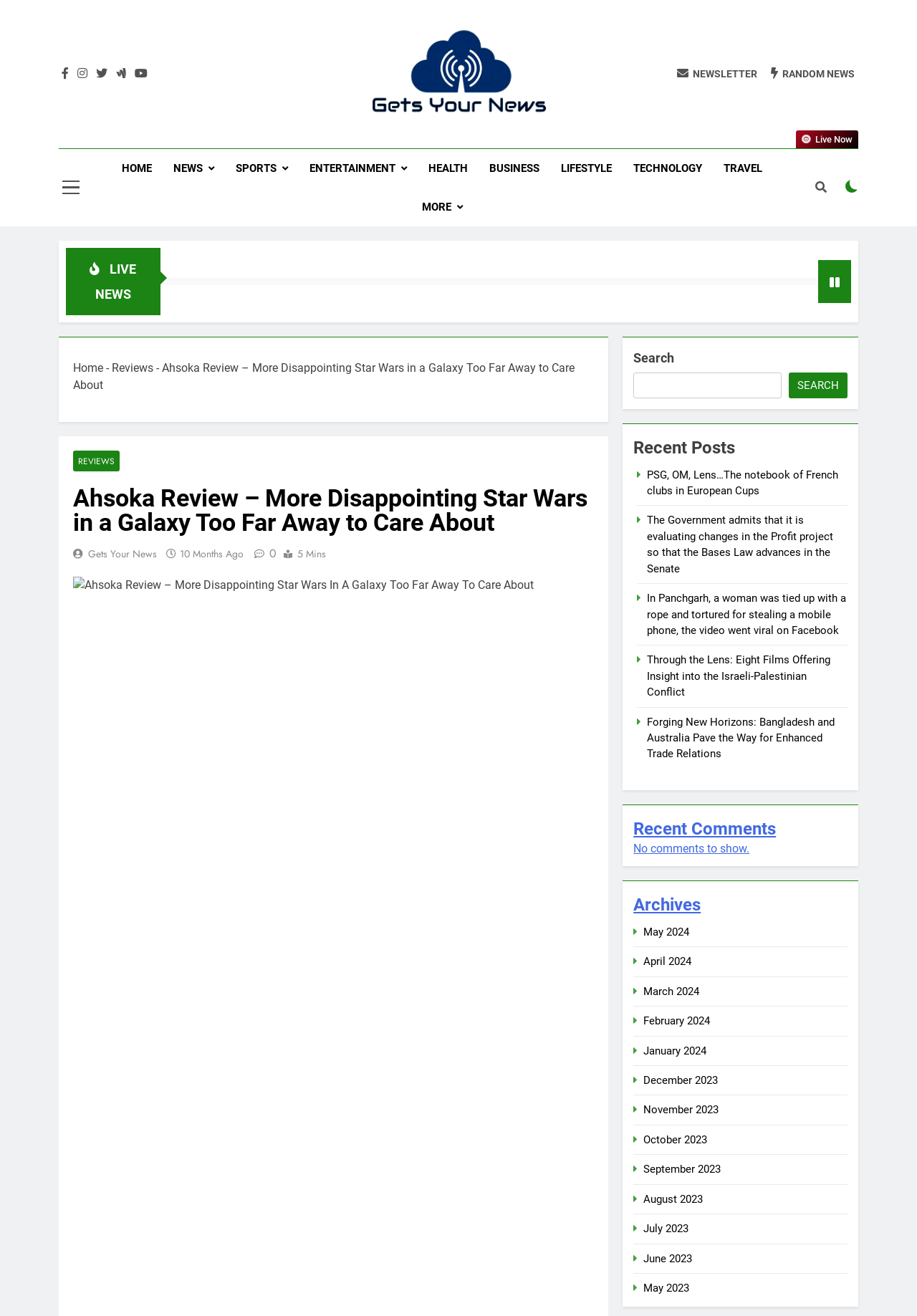What is the topic of the recent posts section?
Analyze the image and deliver a detailed answer to the question.

I determined the answer by examining the recent posts section, where I saw multiple link elements with different article titles, indicating that the section contains various news articles.